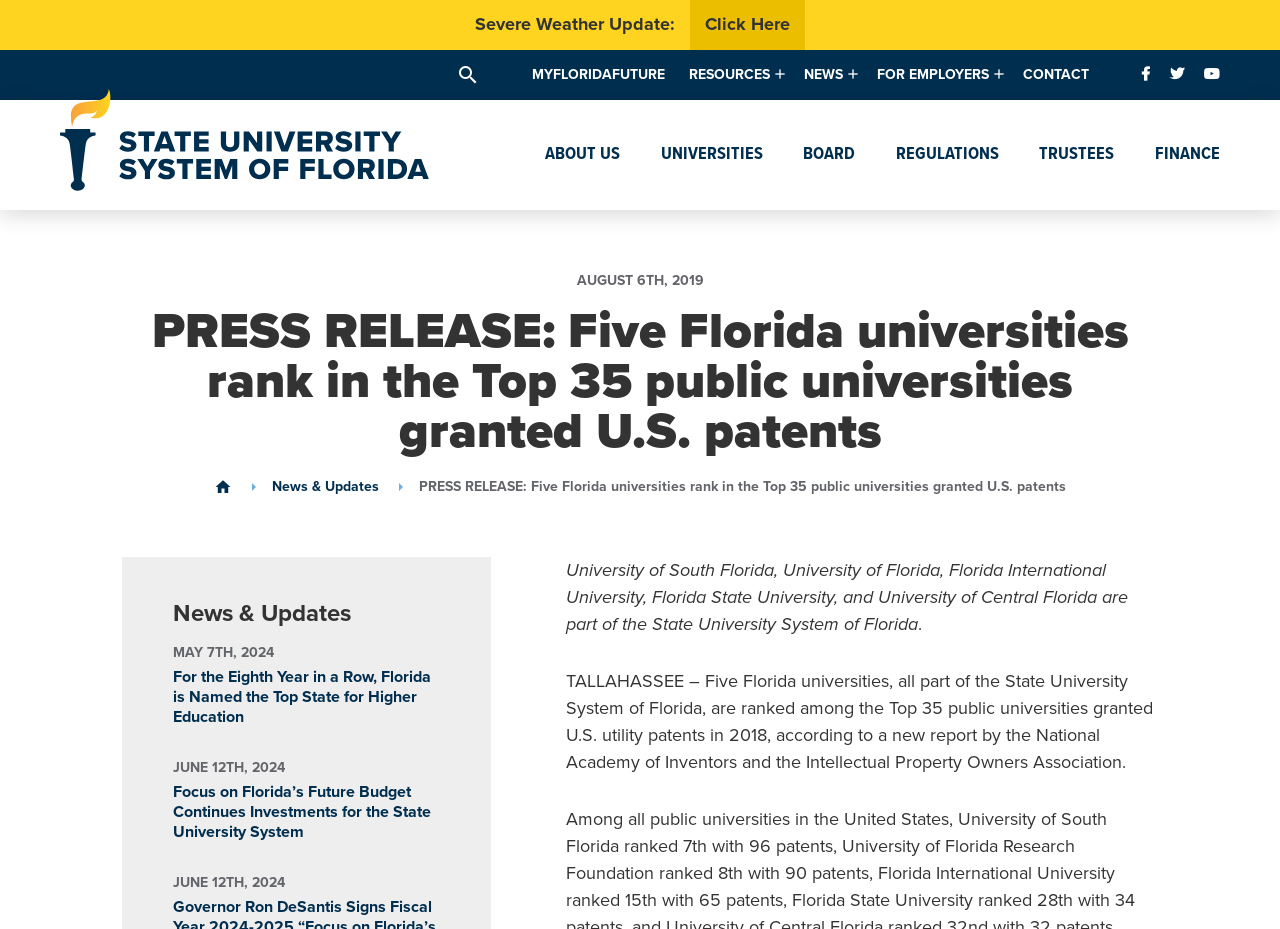Examine the image carefully and respond to the question with a detailed answer: 
What is the name of the report that ranks the universities?

I found the answer by reading the text below the press release heading, which states 'according to a new report by the National Academy of Inventors and the Intellectual Property Owners Association'. This indicates that the report is published by the National Academy of Inventors and the Intellectual Property Owners Association.